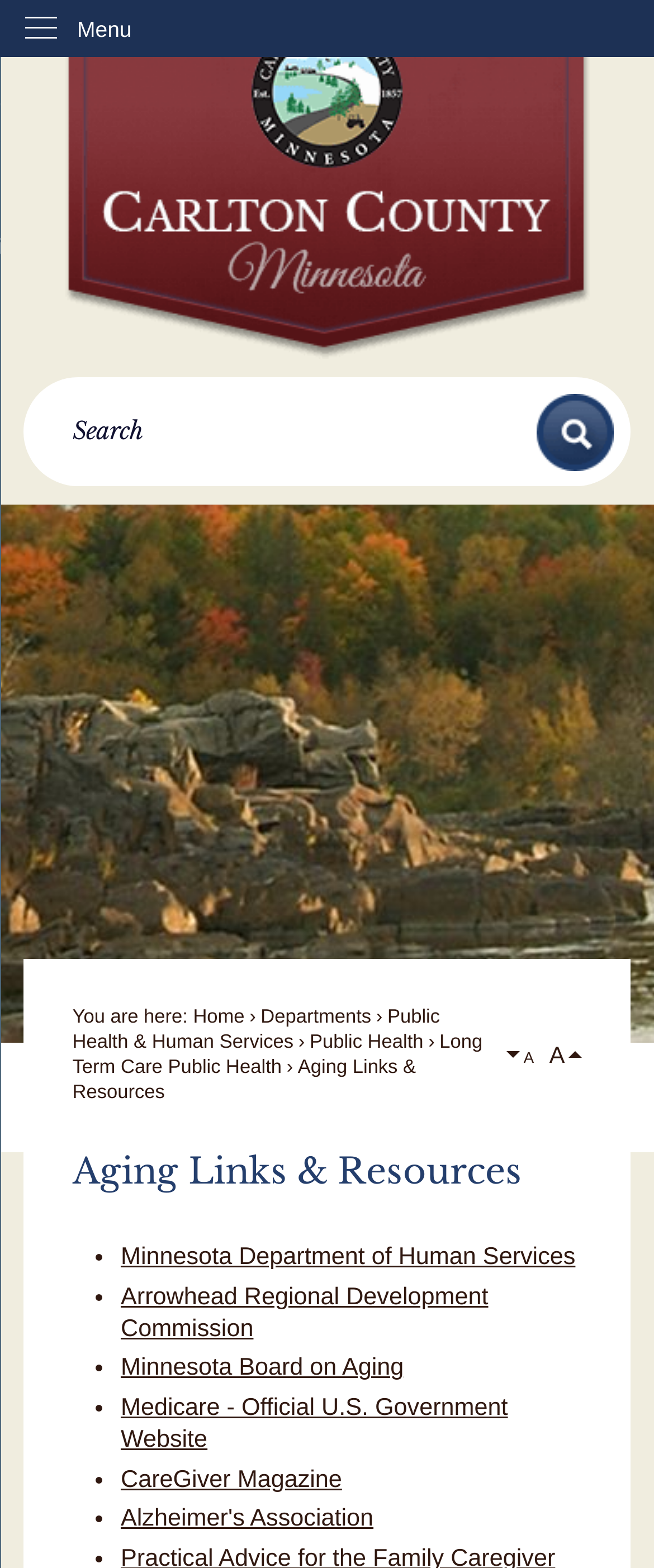Locate the UI element described by Vote for Student Council and provide its bounding box coordinates. Use the format (top-left x, top-left y, bottom-right x, bottom-right y) with all values as floating point numbers between 0 and 1.

None